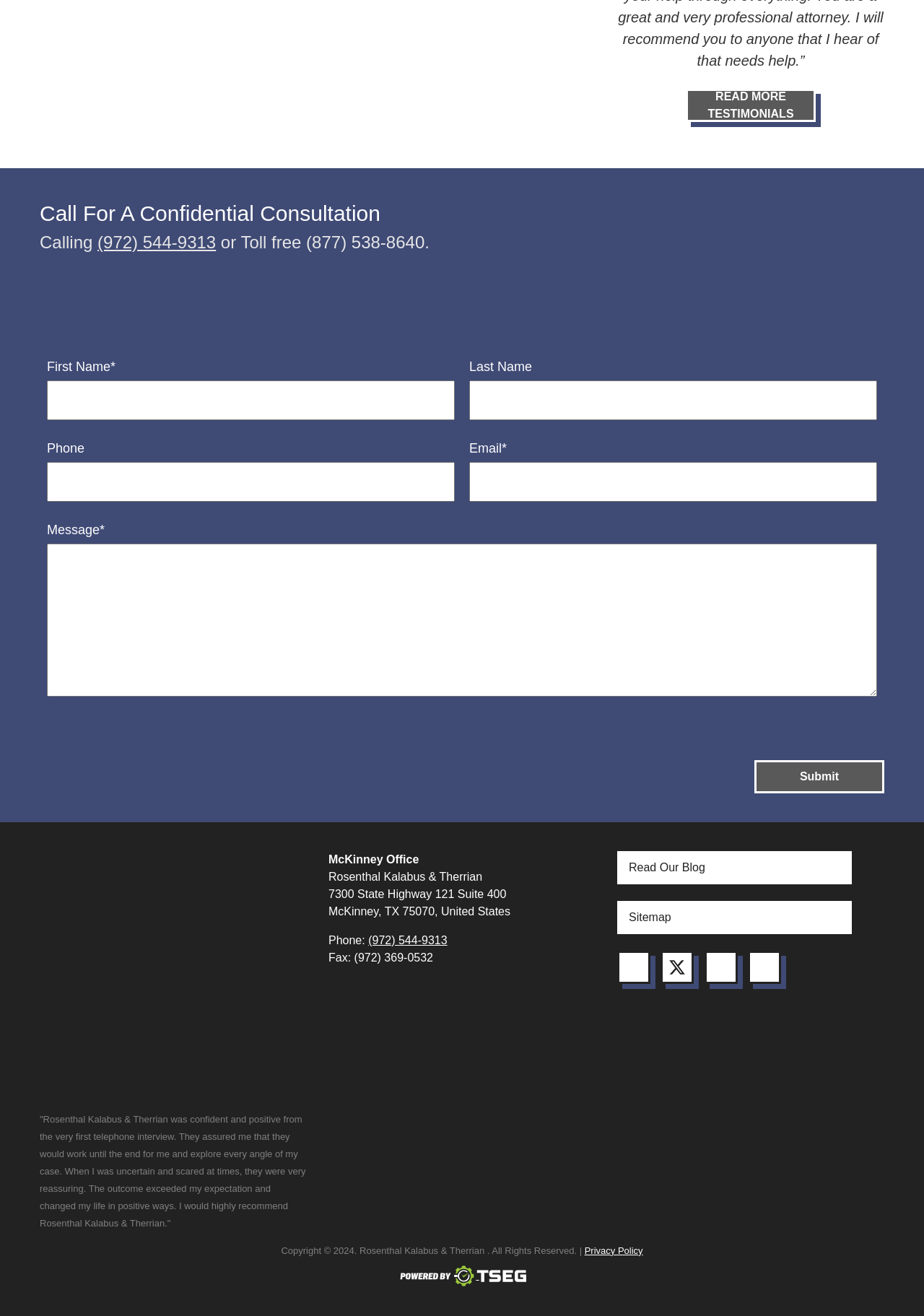What is the name of the law firm?
Answer the question using a single word or phrase, according to the image.

Rosenthal Kalabus & Therrian